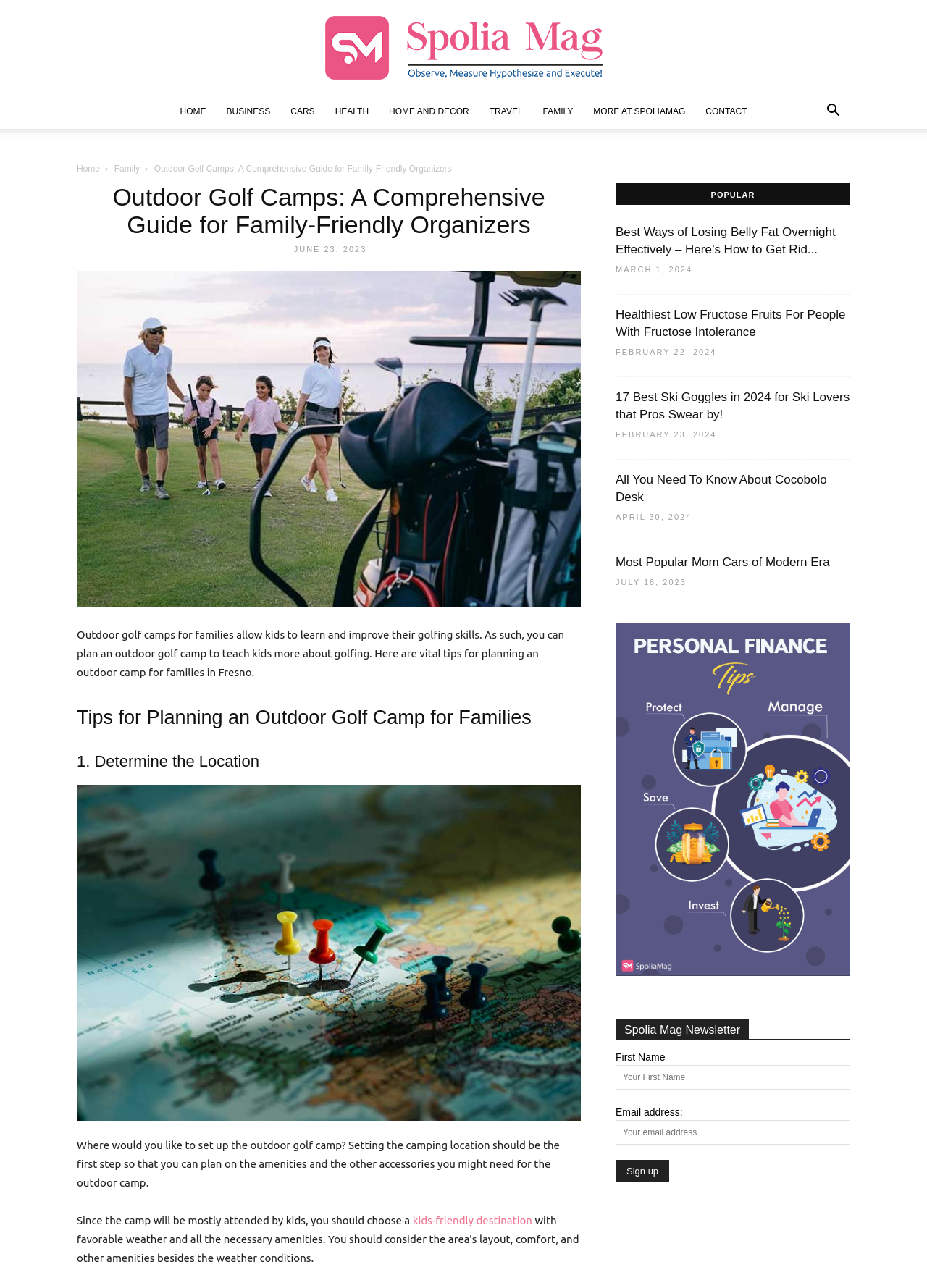Identify the bounding box coordinates for the element you need to click to achieve the following task: "read the blog". The coordinates must be four float values ranging from 0 to 1, formatted as [left, top, right, bottom].

None